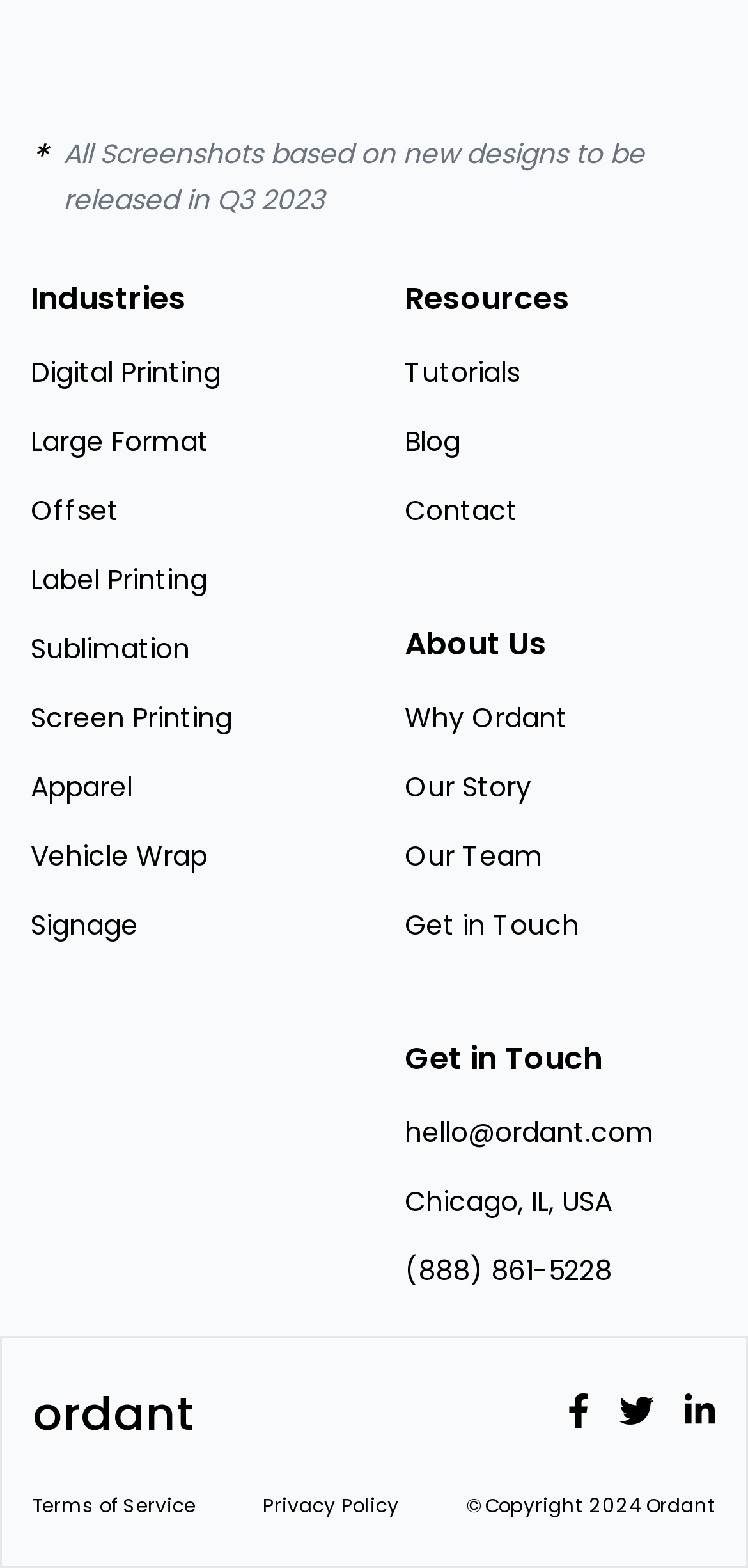Please provide the bounding box coordinates for the element that needs to be clicked to perform the instruction: "Click on Digital Printing". The coordinates must consist of four float numbers between 0 and 1, formatted as [left, top, right, bottom].

[0.041, 0.225, 0.459, 0.25]